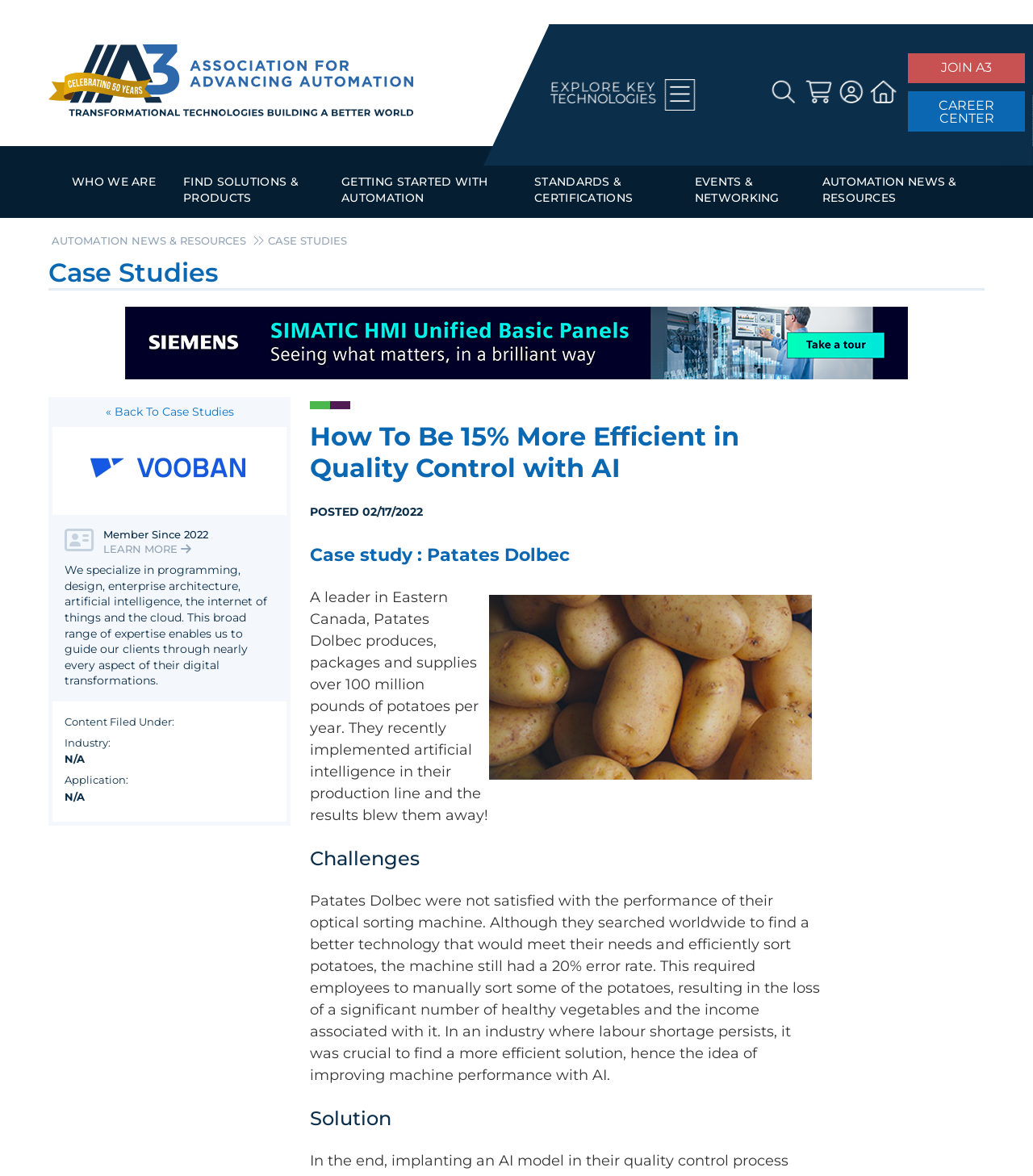Locate the bounding box coordinates of the UI element described by: "« Back To Case Studies". The bounding box coordinates should consist of four float numbers between 0 and 1, i.e., [left, top, right, bottom].

[0.047, 0.271, 0.281, 0.293]